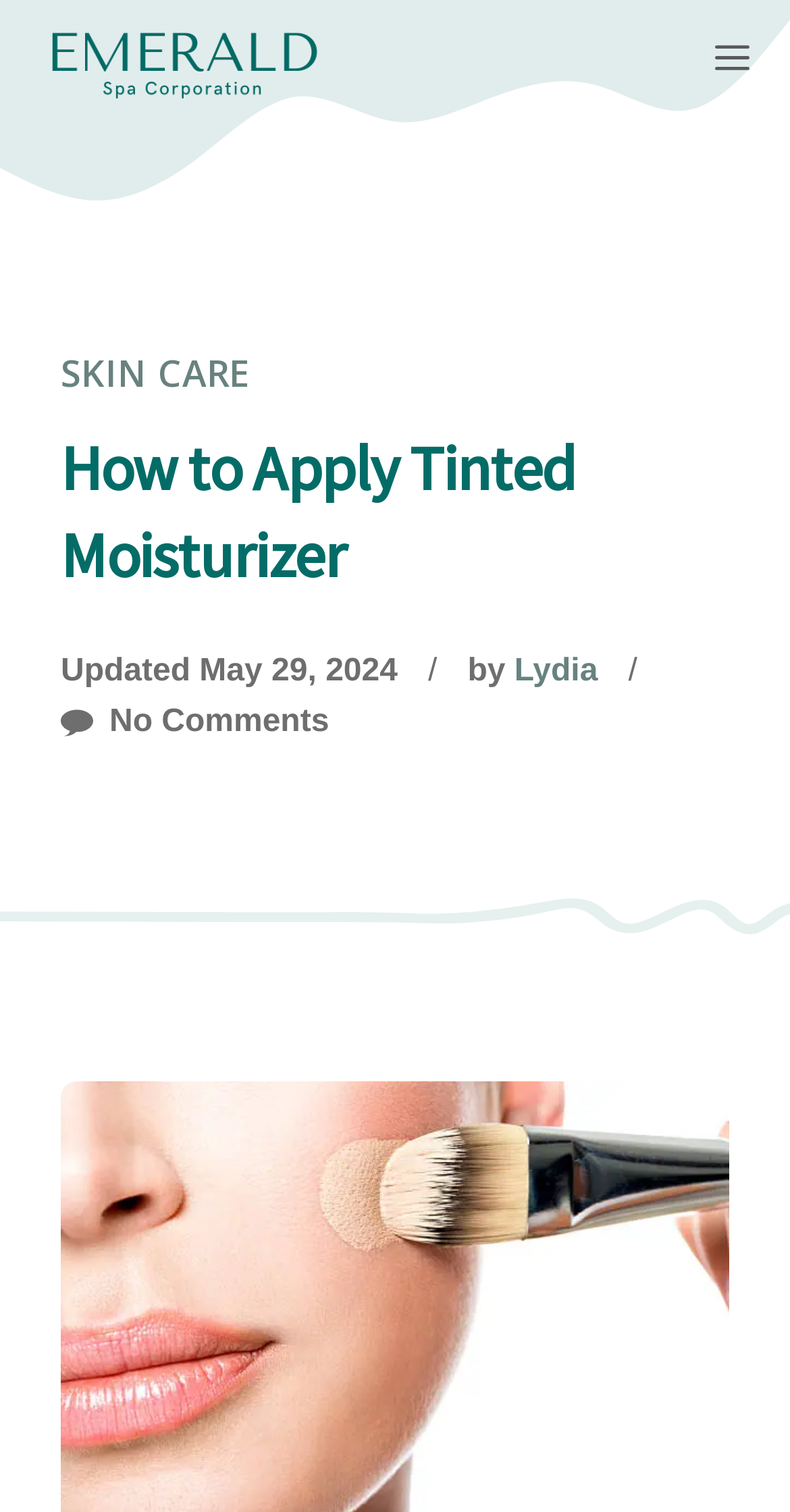Who is the author of the article?
Give a one-word or short-phrase answer derived from the screenshot.

Lydia